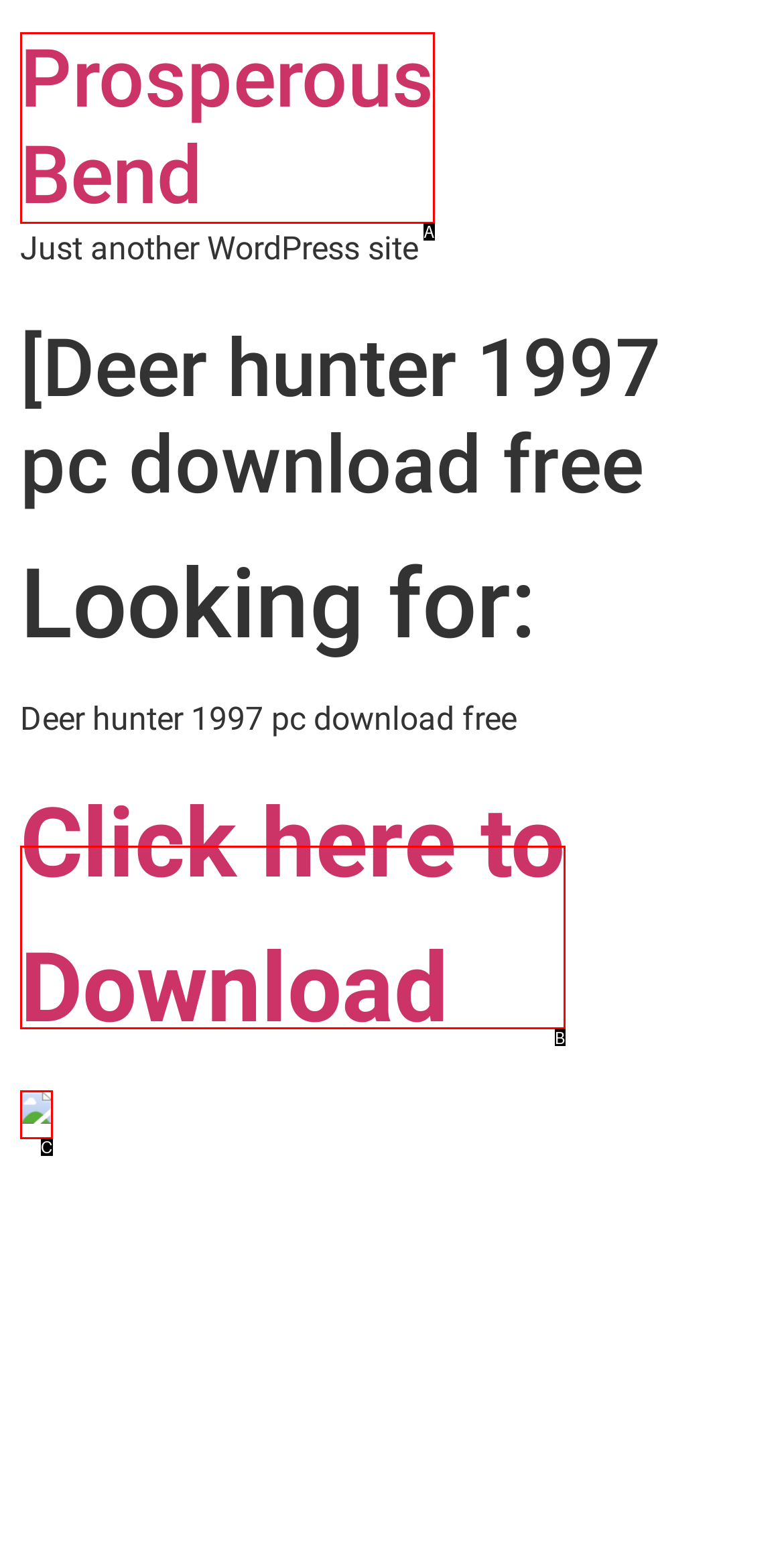Tell me which one HTML element best matches the description: Prosperous Bend Answer with the option's letter from the given choices directly.

A